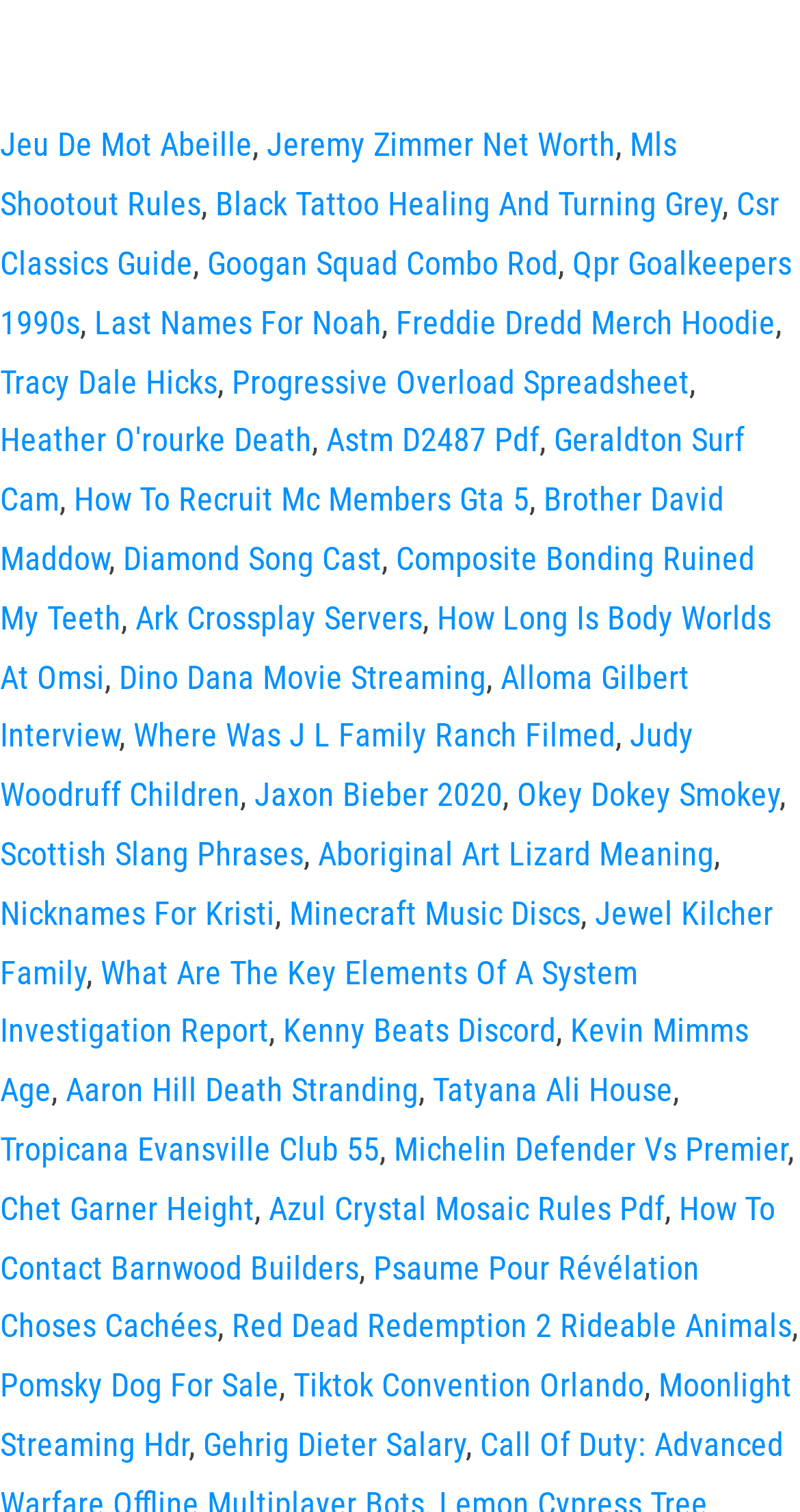Use a single word or phrase to answer the question:
What is the vertical position of the link 'Jeremy Zimmer Net Worth'?

above